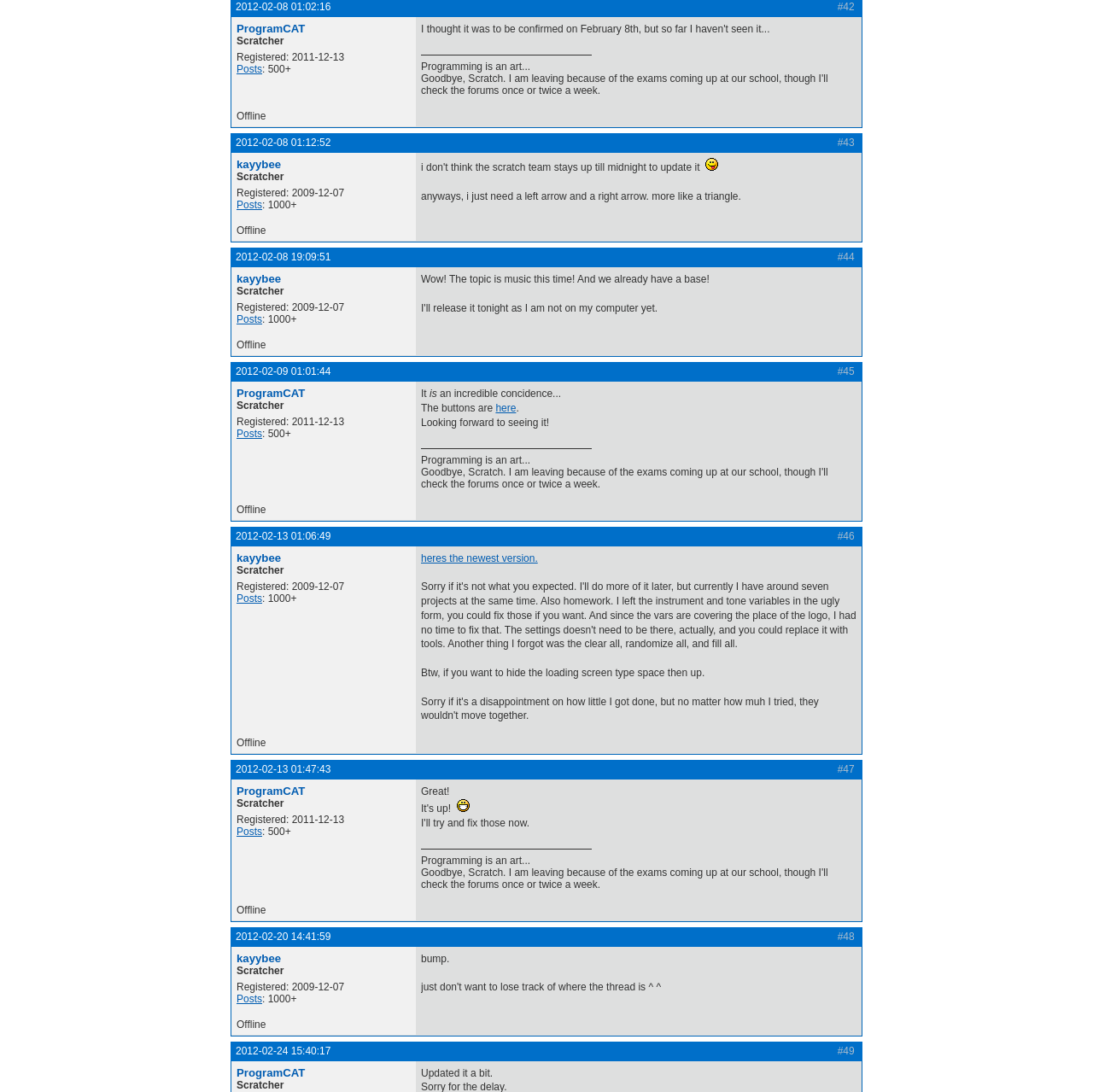Find the bounding box coordinates of the UI element according to this description: "2012-02-08 01:02:16".

[0.216, 0.001, 0.303, 0.012]